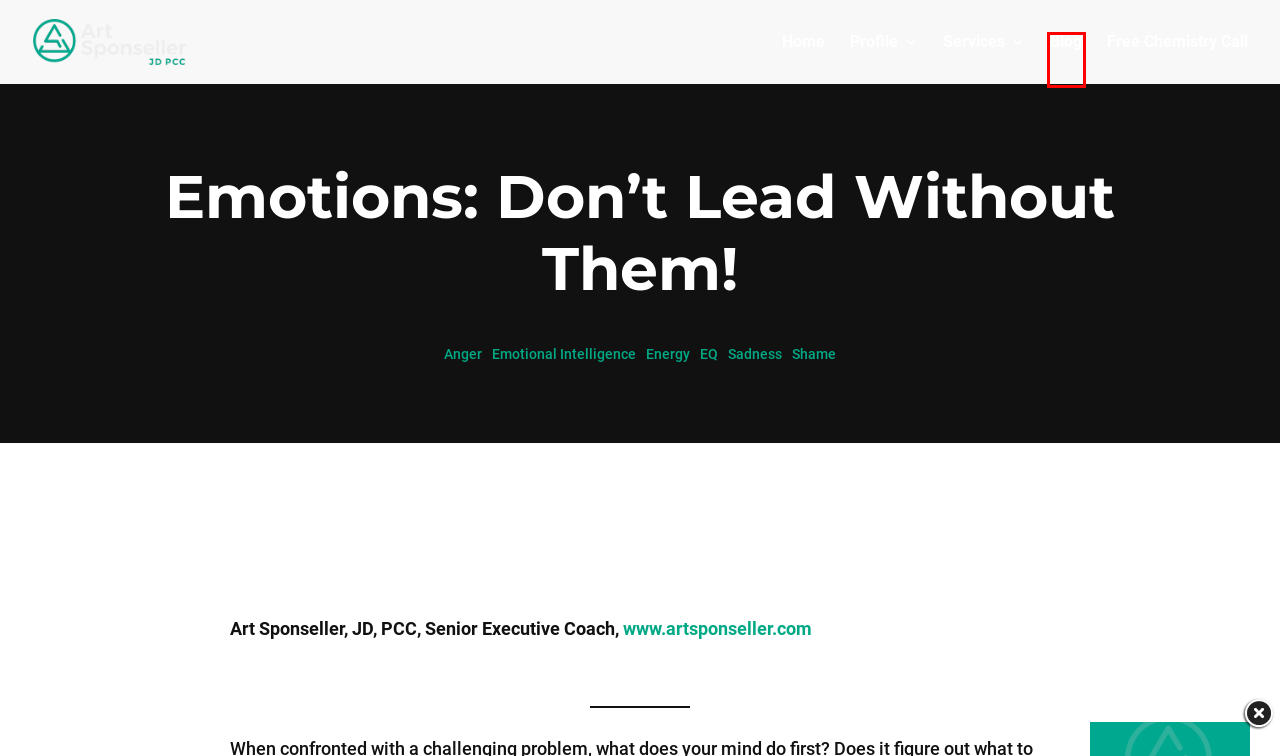A screenshot of a webpage is given with a red bounding box around a UI element. Choose the description that best matches the new webpage shown after clicking the element within the red bounding box. Here are the candidates:
A. Emotional Intelligence | Art Sponseller, JD PCC
B. Profile | Art Sponseller, JD PCC
C. Blog | Art Sponseller, JD PCC
D. Art Sponseller, JD PCC | Executive Coaching
E. Energy | Art Sponseller, JD PCC
F. Anger | Art Sponseller, JD PCC
G. Sadness | Art Sponseller, JD PCC
H. Shame | Art Sponseller, JD PCC

C